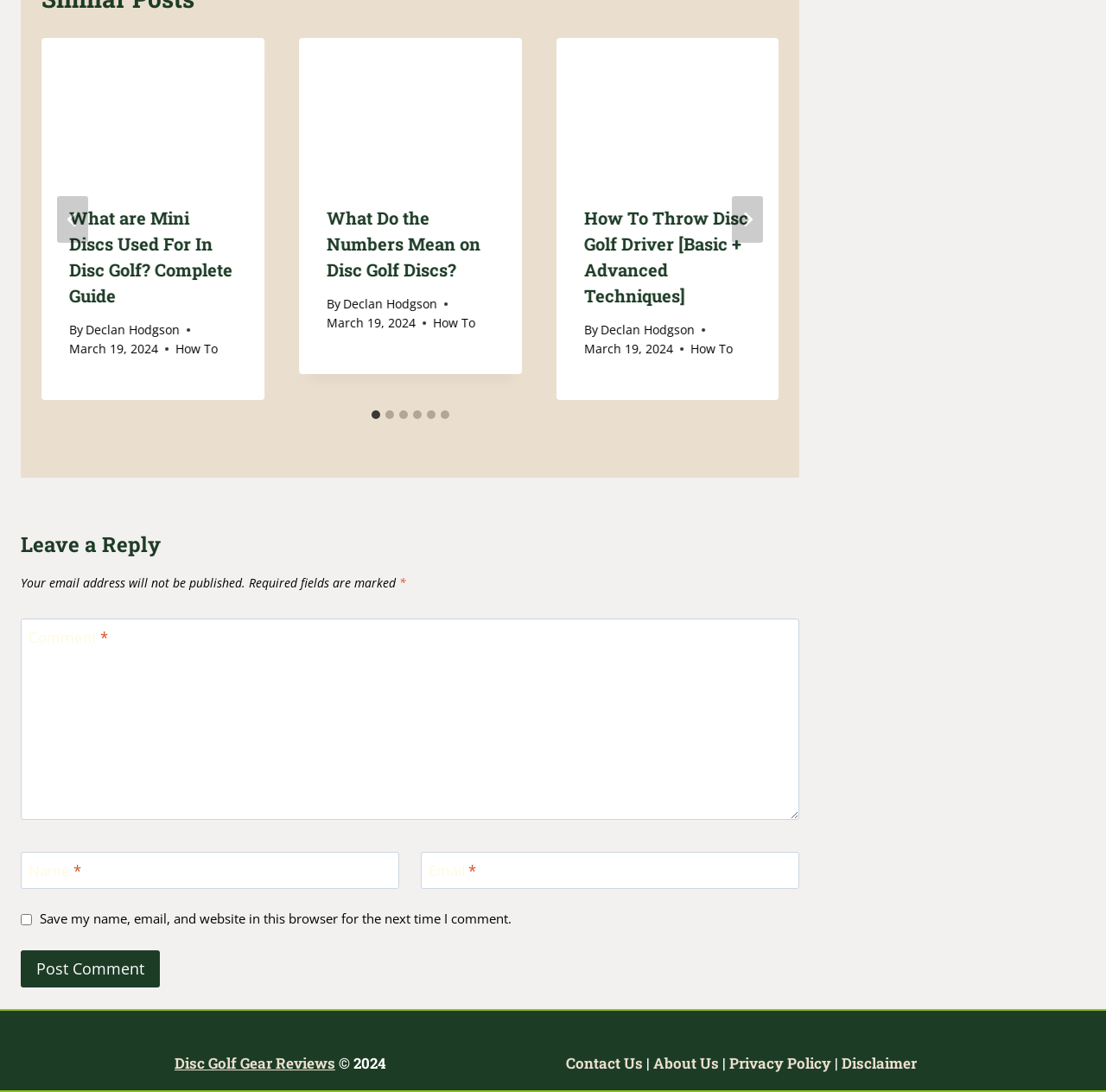Locate the UI element described by name="submit" value="Post Comment" in the provided webpage screenshot. Return the bounding box coordinates in the format (top-left x, top-left y, bottom-right x, bottom-right y), ensuring all values are between 0 and 1.

[0.019, 0.87, 0.145, 0.904]